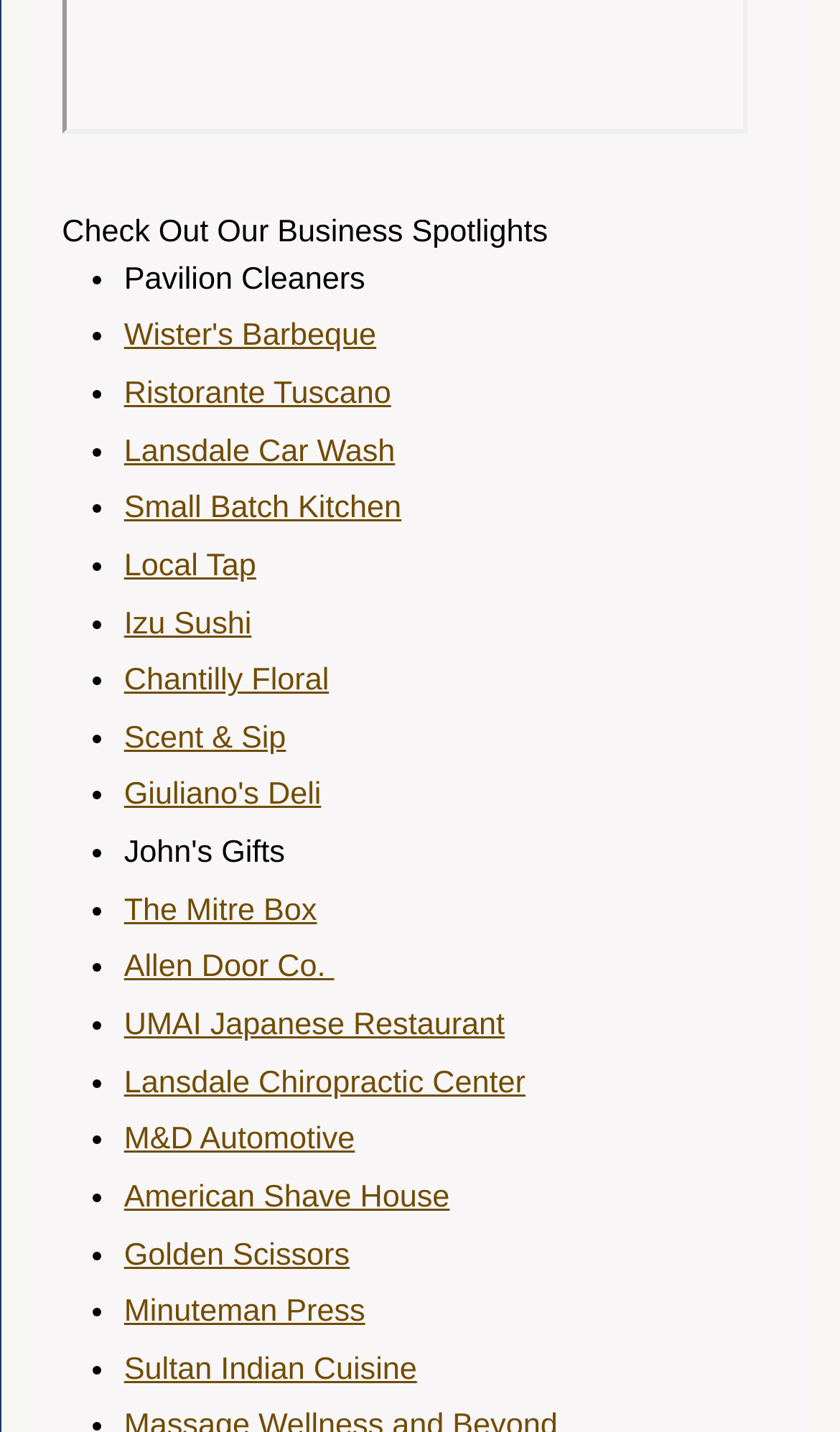Identify the coordinates of the bounding box for the element described below: "Chantilly Floral". Return the coordinates as four float numbers between 0 and 1: [left, top, right, bottom].

[0.148, 0.464, 0.392, 0.488]